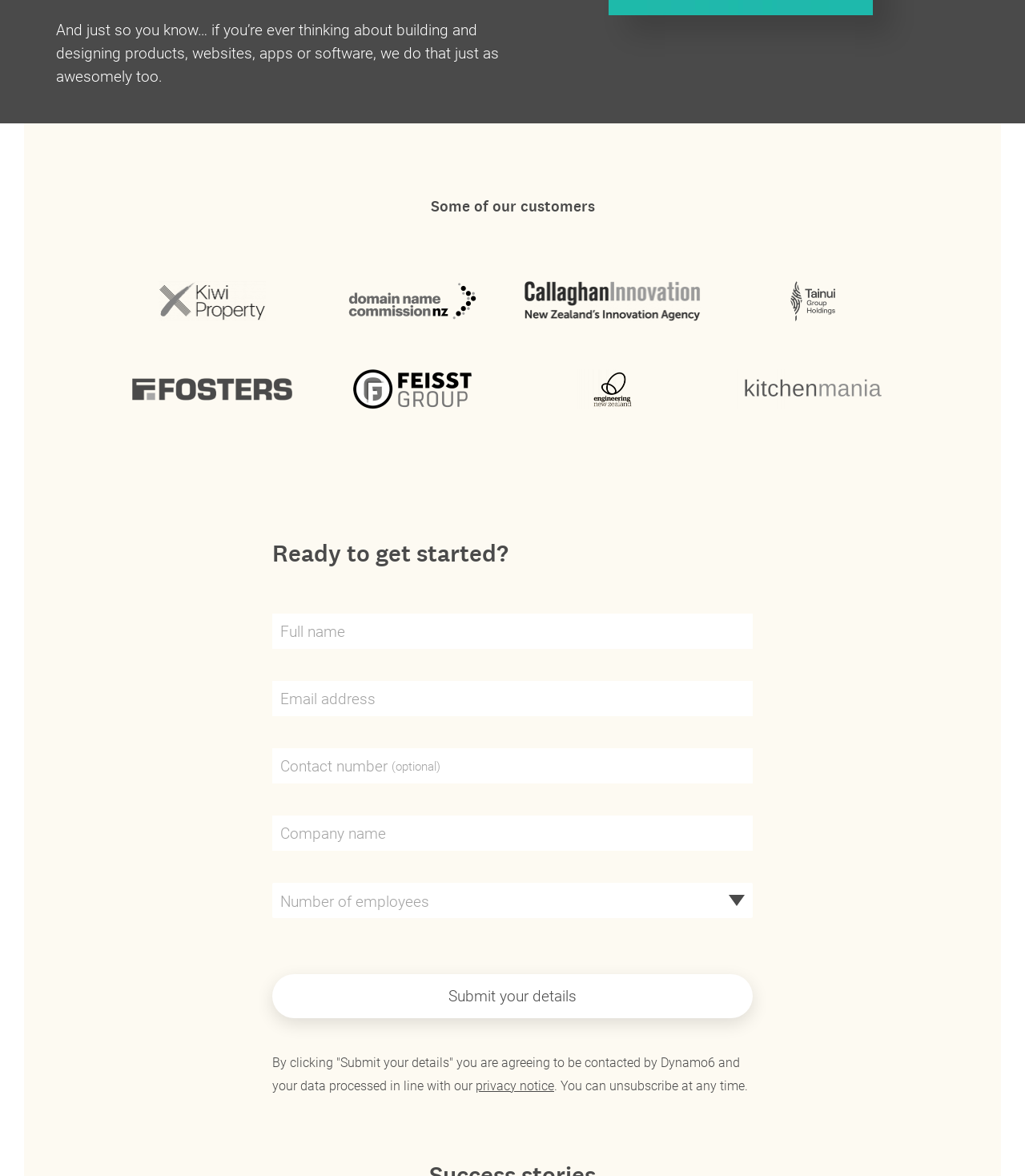With reference to the image, please provide a detailed answer to the following question: What is the button at the bottom of the form for?

The button at the bottom of the form is labeled 'Submit your details', indicating that it is used to submit the user's information to Dynamo6.